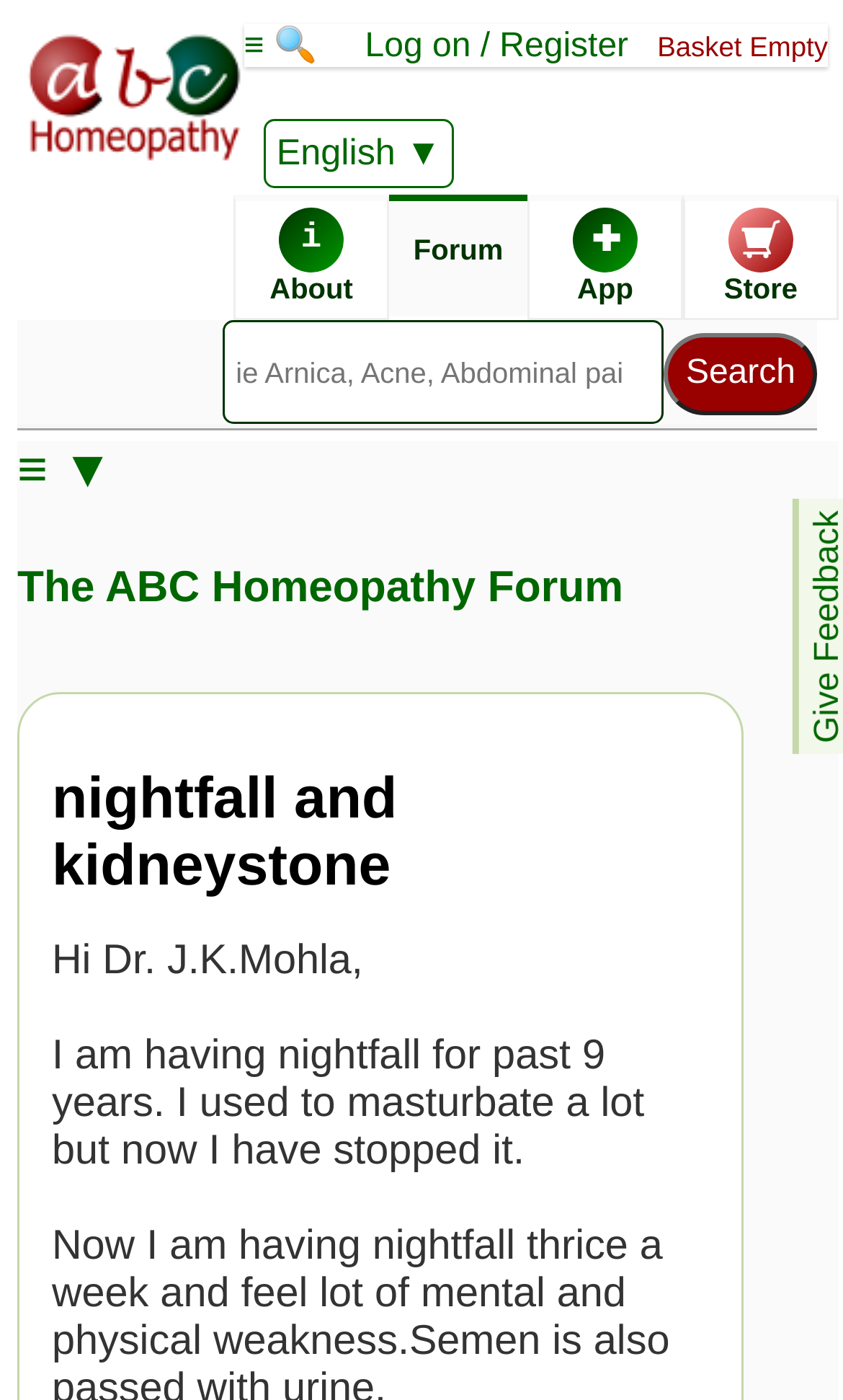Determine the bounding box coordinates of the area to click in order to meet this instruction: "Read the forum post".

[0.062, 0.546, 0.841, 0.642]